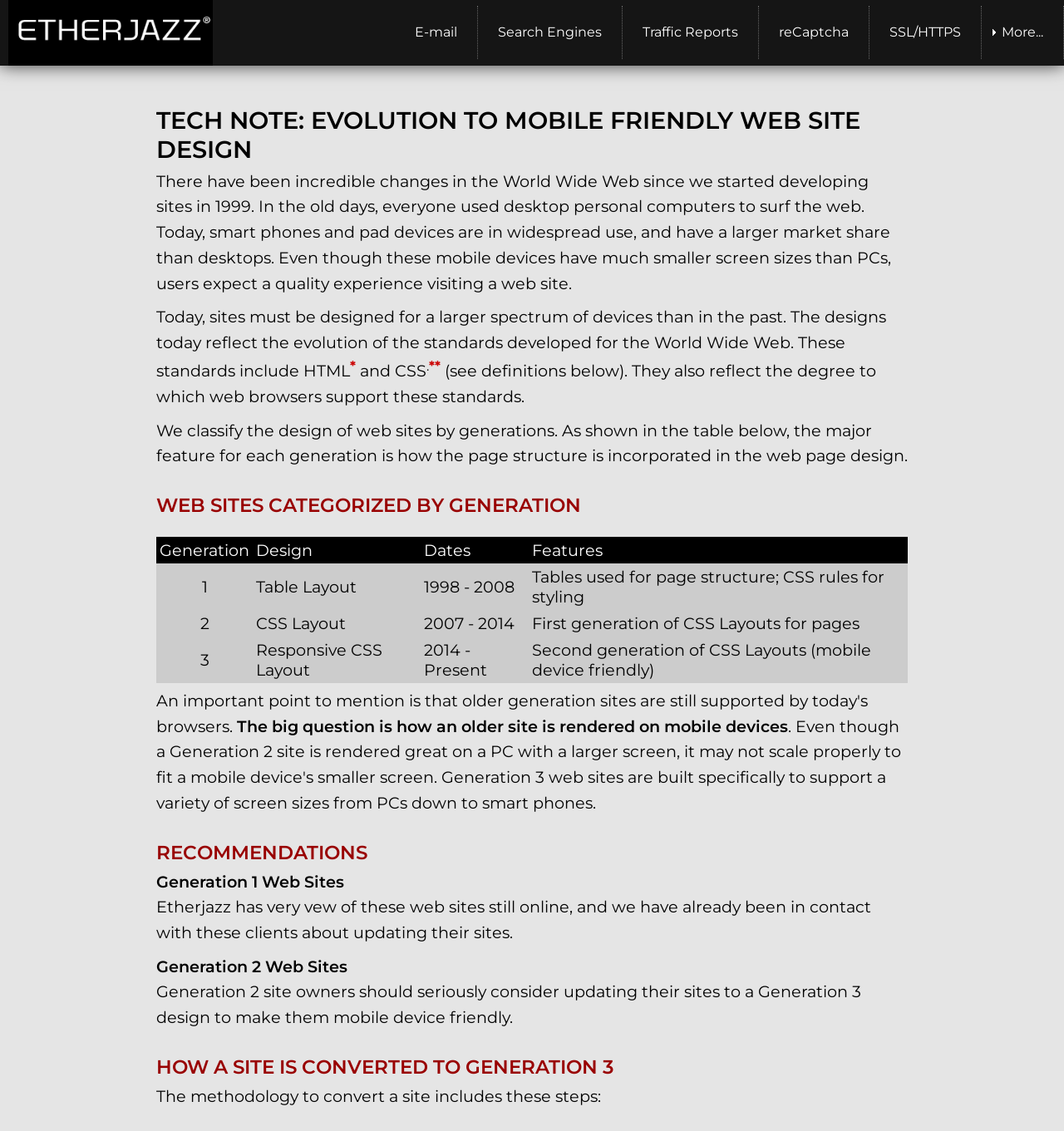Please give a short response to the question using one word or a phrase:
What is the current market share of desktops compared to mobile devices?

Lesser